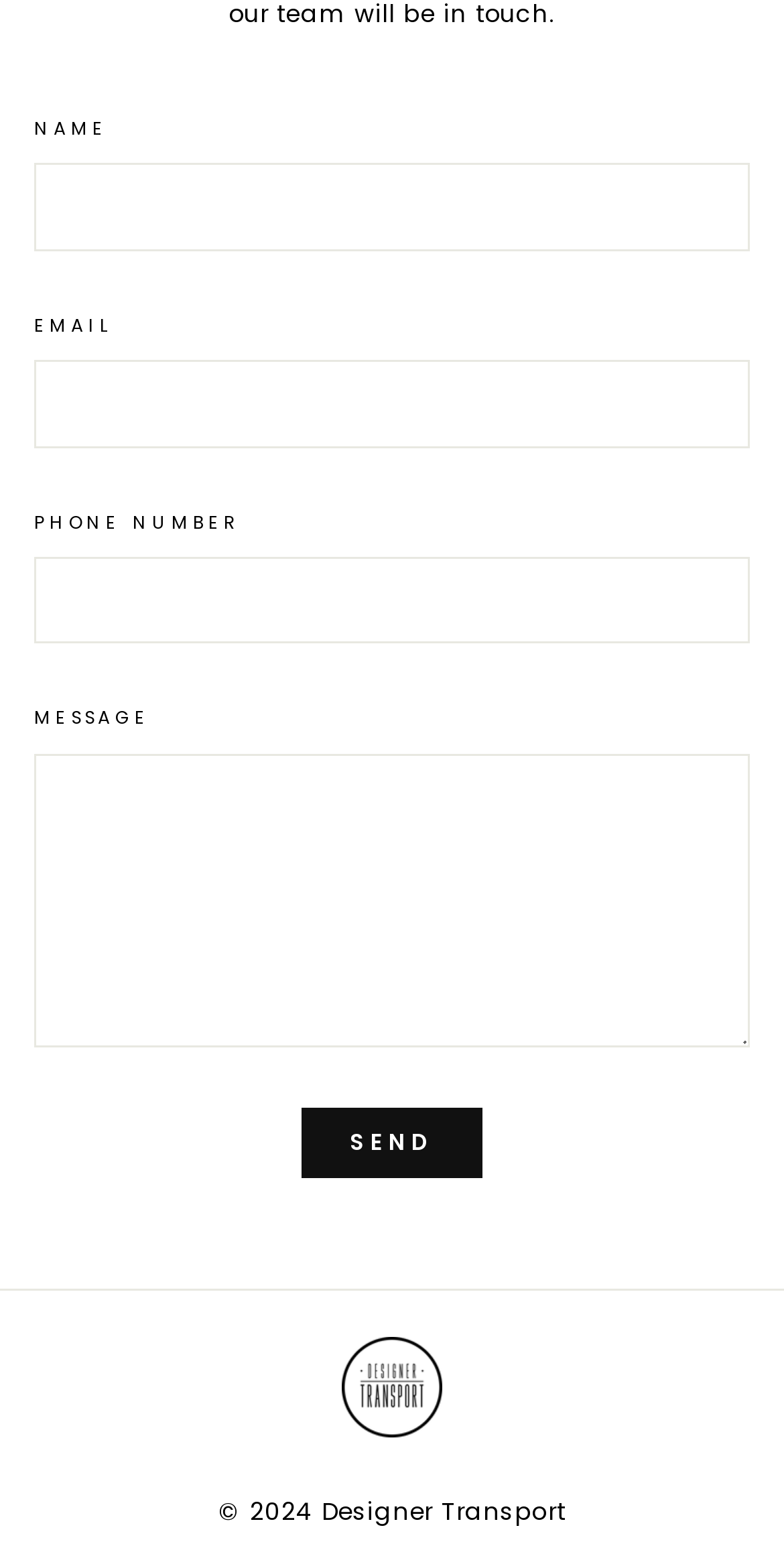Answer this question using a single word or a brief phrase:
What is the copyright year of the webpage?

2024